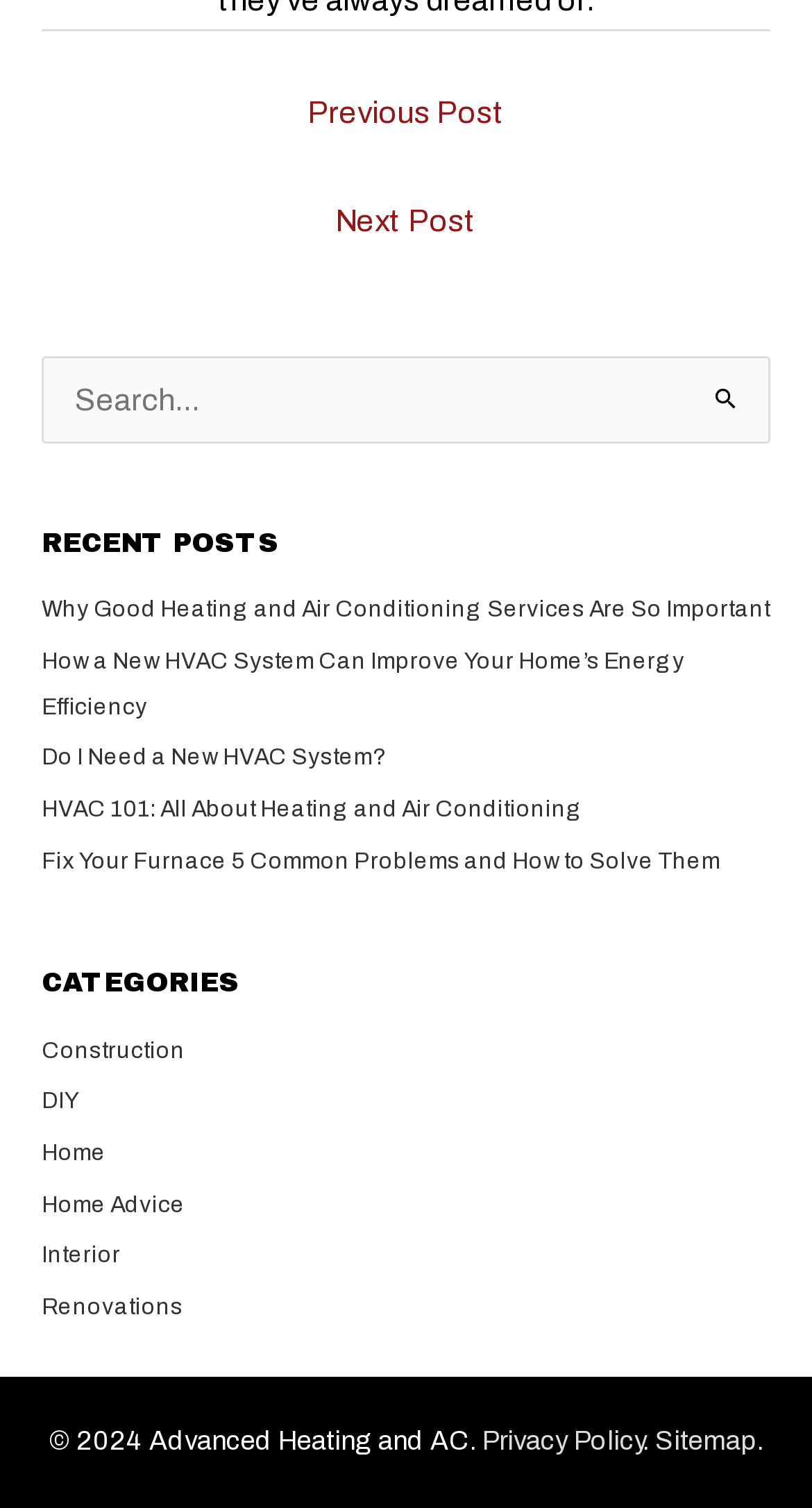Look at the image and write a detailed answer to the question: 
How many recent posts are listed?

The recent posts section lists 5 links to different posts, including 'Why Good Heating and Air Conditioning Services Are So Important', 'How a New HVAC System Can Improve Your Home’s Energy Efficiency', and others.